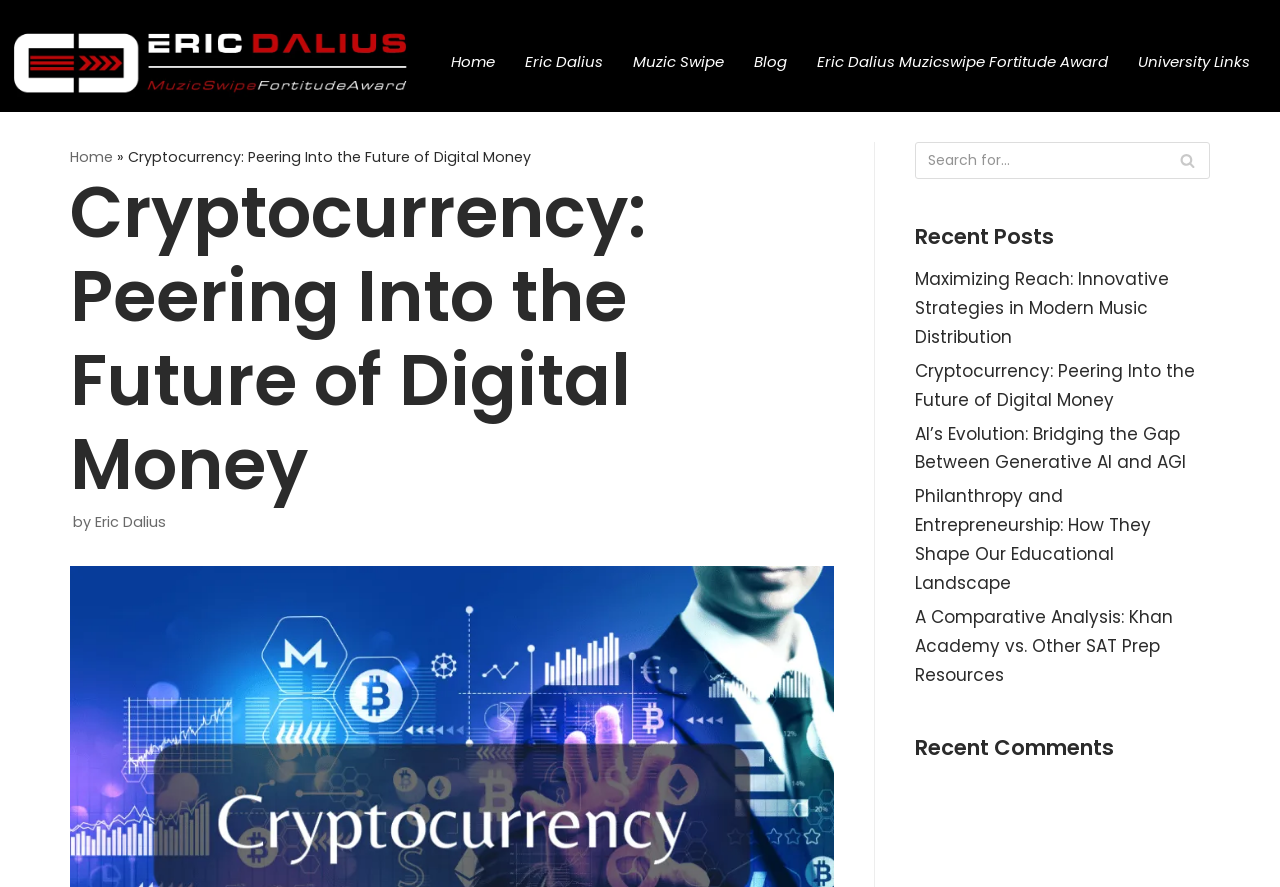Please find the bounding box coordinates of the element's region to be clicked to carry out this instruction: "Check the 'Recent Posts'".

[0.715, 0.25, 0.823, 0.283]